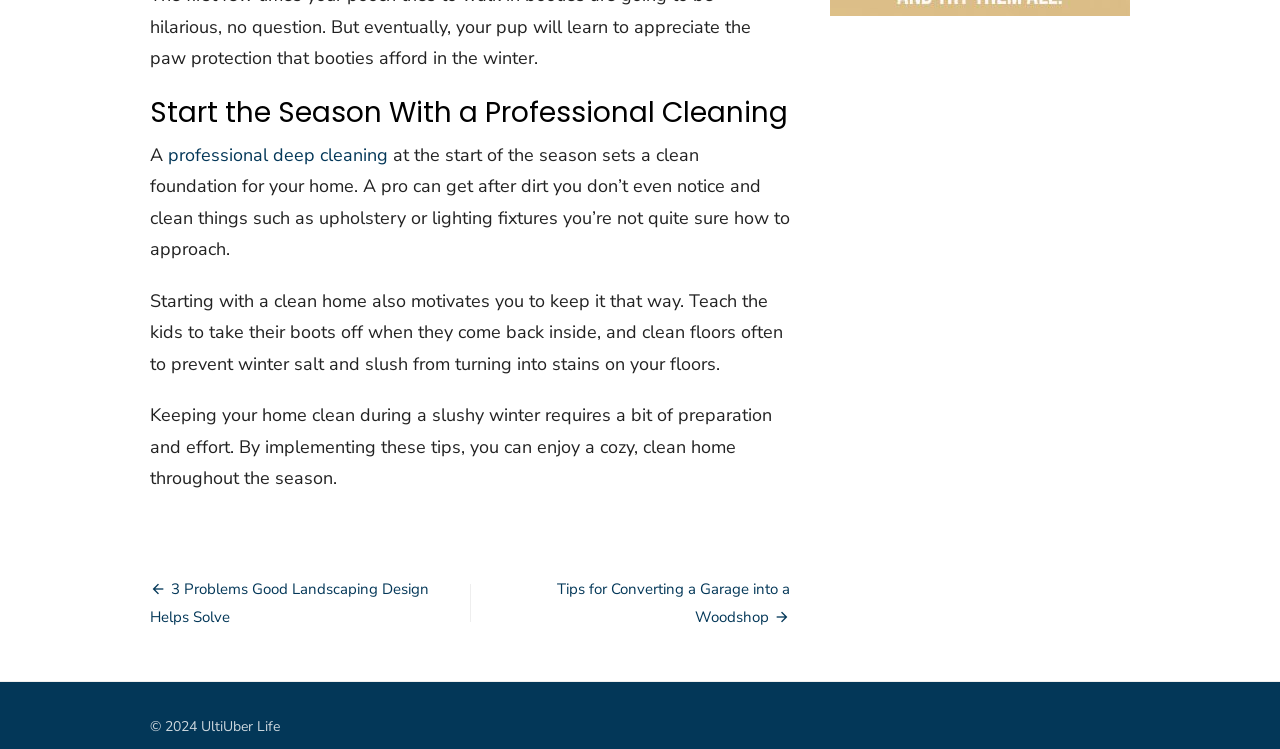What is the name of the website?
Answer the question with a thorough and detailed explanation.

The copyright information at the bottom of the webpage indicates that the website is owned by 'UltiUber Life', which suggests that it is the name of the website.